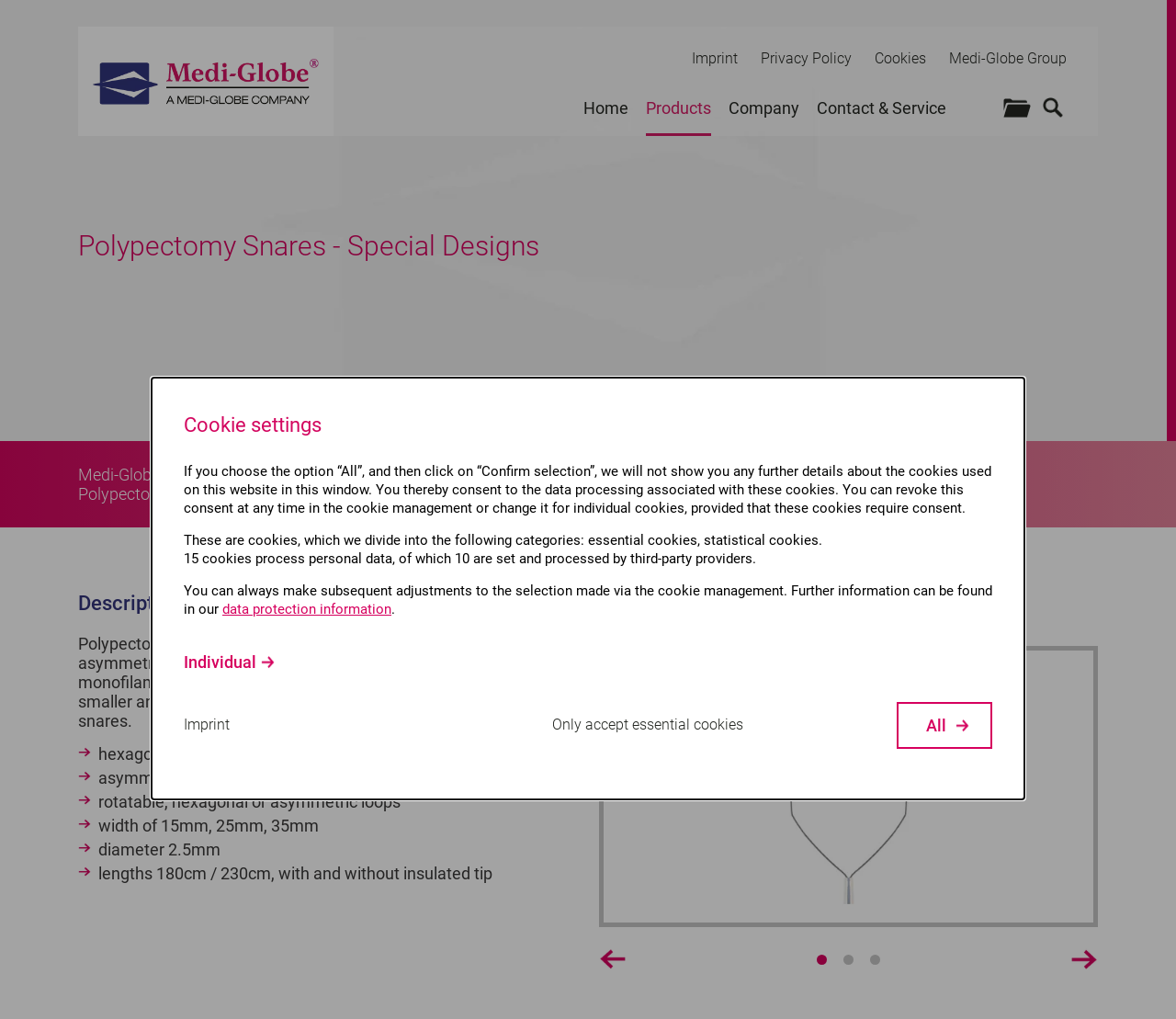Identify the bounding box coordinates for the UI element described as follows: Polypectomy Snares - Special Designs. Use the format (top-left x, top-left y, bottom-right x, bottom-right y) and ensure all values are floating point numbers between 0 and 1.

[0.066, 0.475, 0.3, 0.494]